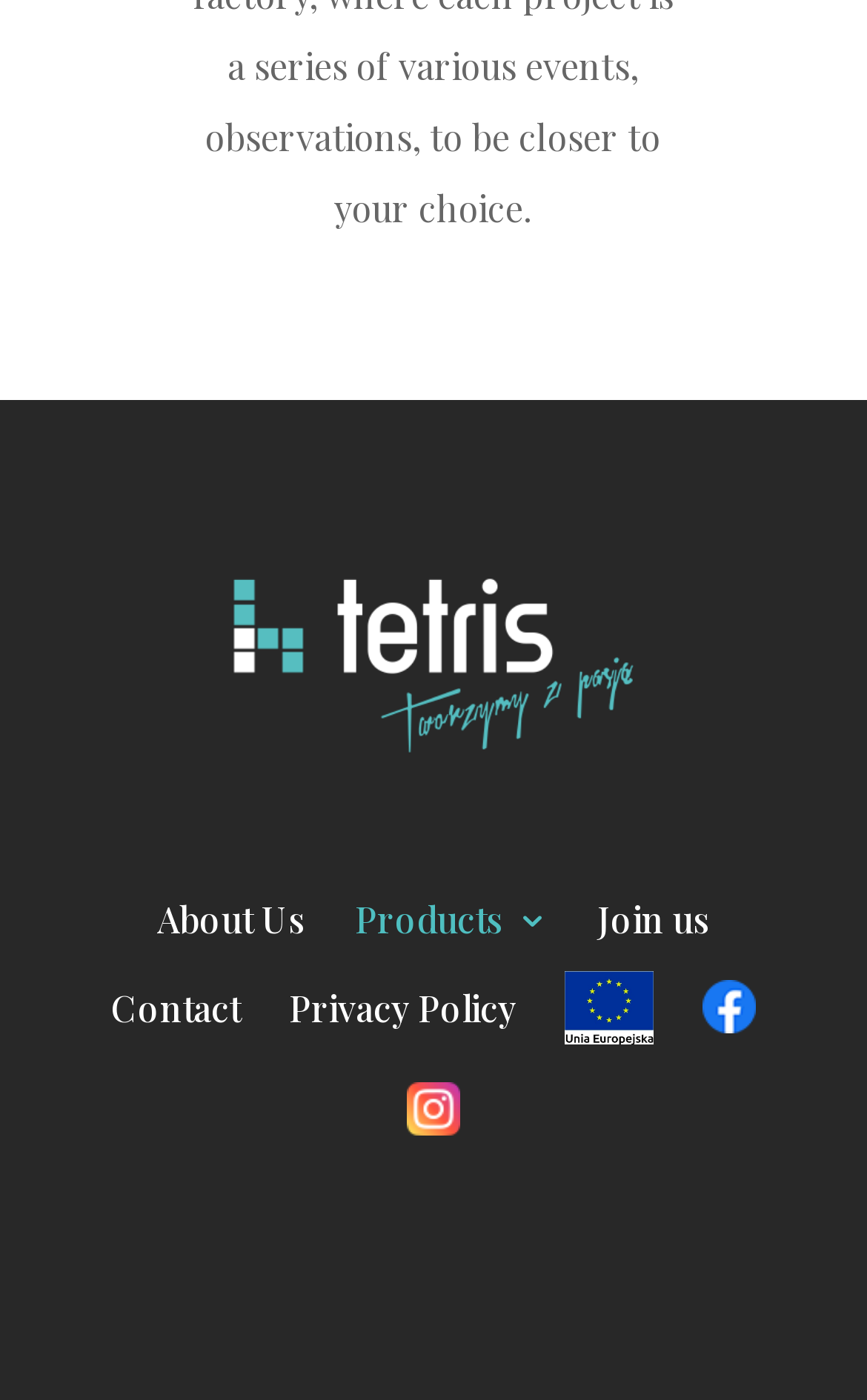How many images are there on the webpage?
Answer the question with a single word or phrase derived from the image.

5